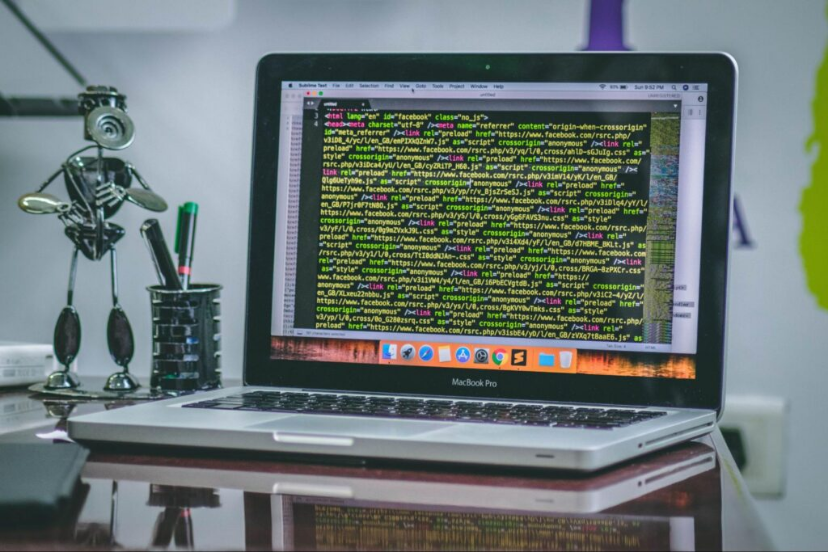Answer this question in one word or a short phrase: What is the theme of the accompanying article?

Tech phenomenon